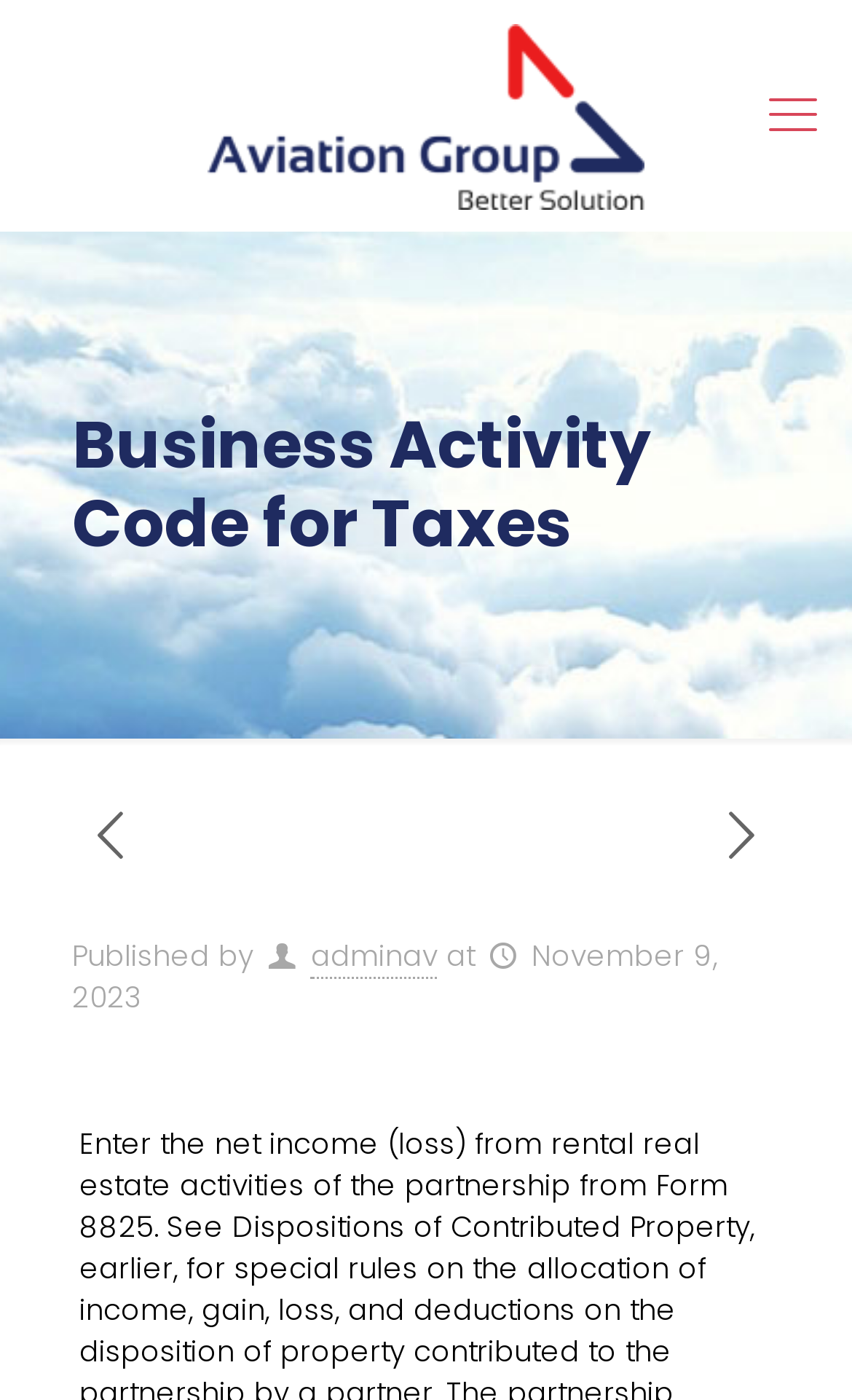Find the bounding box coordinates for the element described here: "title="Aviation Group"".

[0.128, 0.016, 0.872, 0.148]